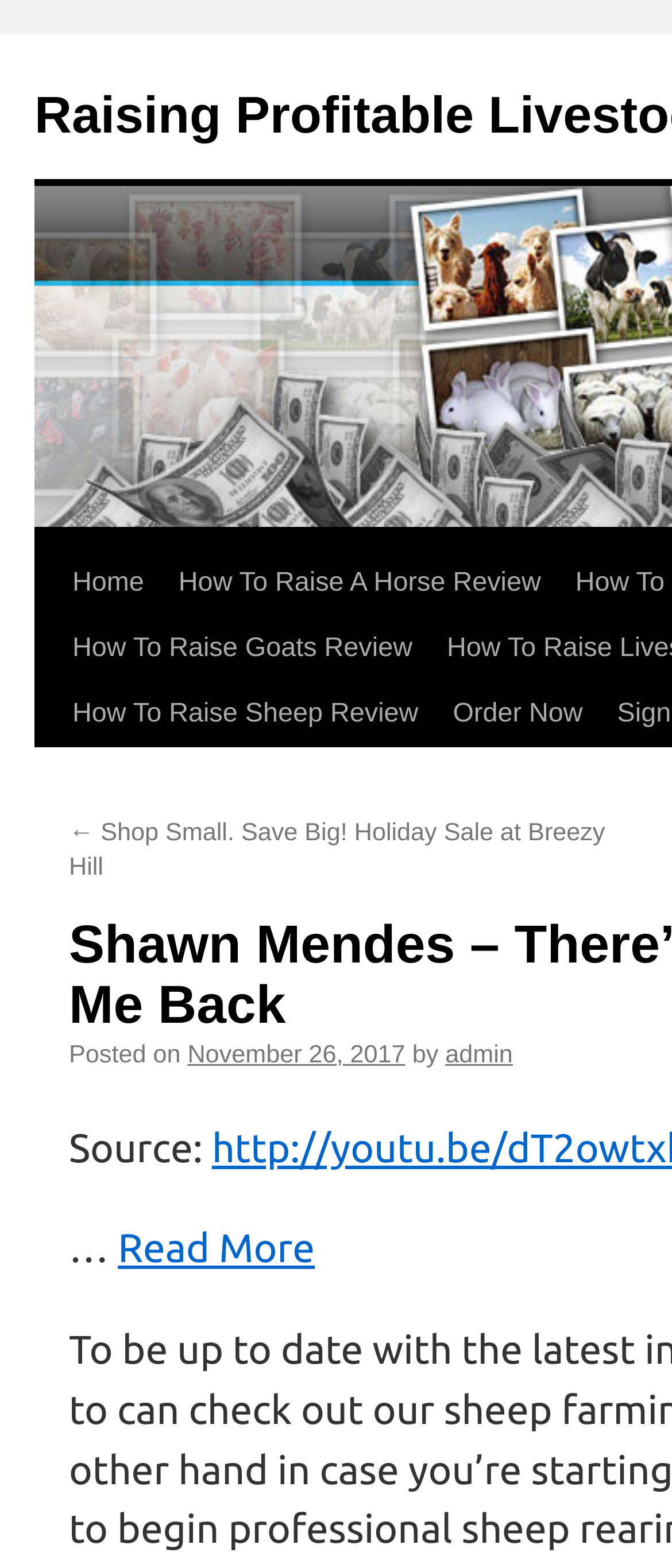Respond to the question below with a concise word or phrase:
Who is the author of the latest article?

admin